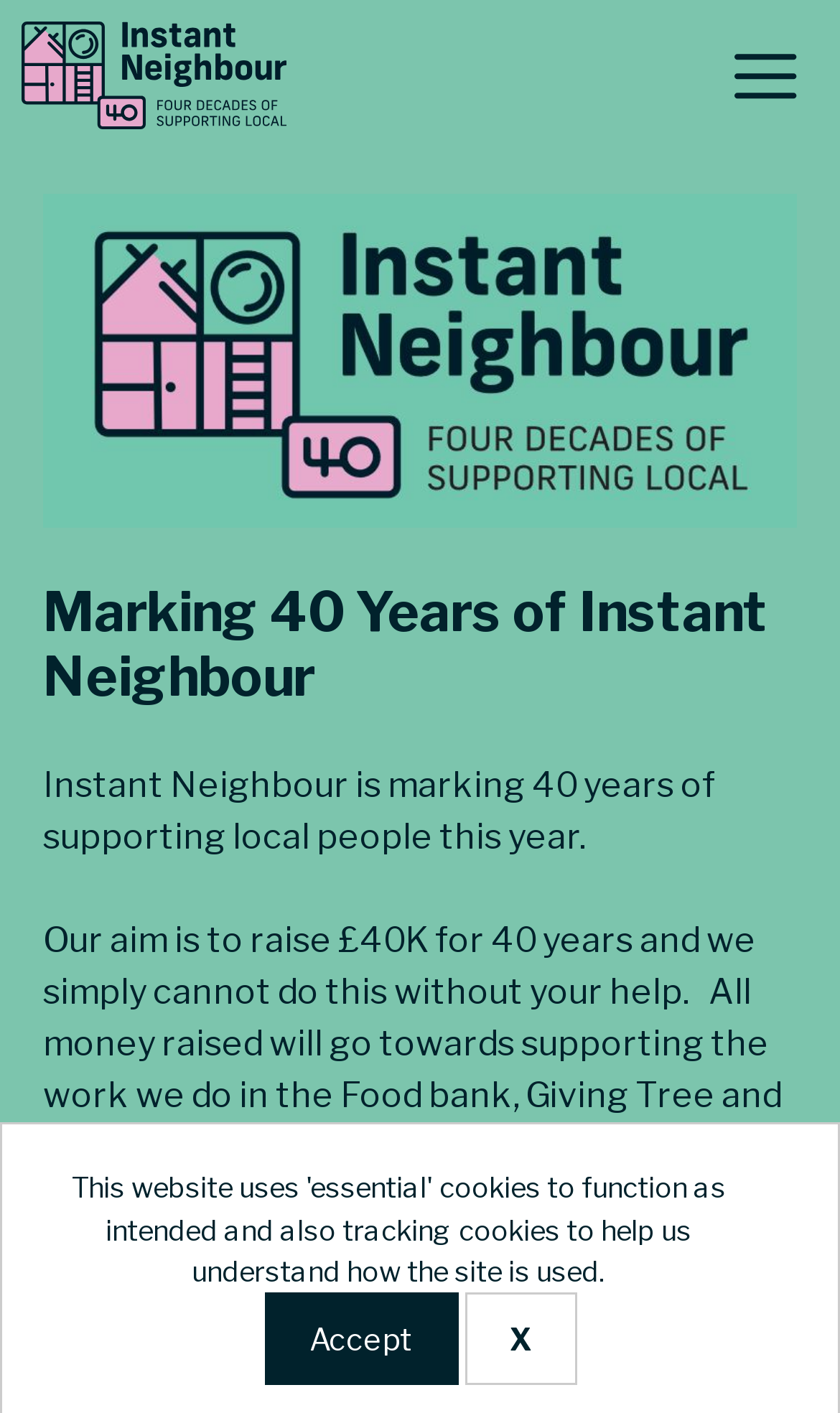Describe the entire webpage, focusing on both content and design.

The webpage is about Instant Neighbour, an organization that supports people on low incomes to set up home by providing access to low-cost reuse furniture, white goods, clothing, and bric a brac. 

At the top left of the page, there is a link to the organization's name, "Instant Neighbour", accompanied by an image with the same name. 

On the top right, there are two buttons, "Accept" and "X", positioned side by side. 

Below the top section, there is a menu button on the top right corner, which when expanded, reveals a section with a figure, a heading, and three paragraphs of text. The heading reads "Marking 40 Years of Instant Neighbour". The first paragraph explains that the organization is marking 40 years of supporting local people. The second paragraph describes the organization's aim to raise £40K for 40 years and how the raised money will be used to support their work in the Food bank, Giving Tree, and employability opportunities. The third paragraph starts with the word "You", but its content is not fully provided.